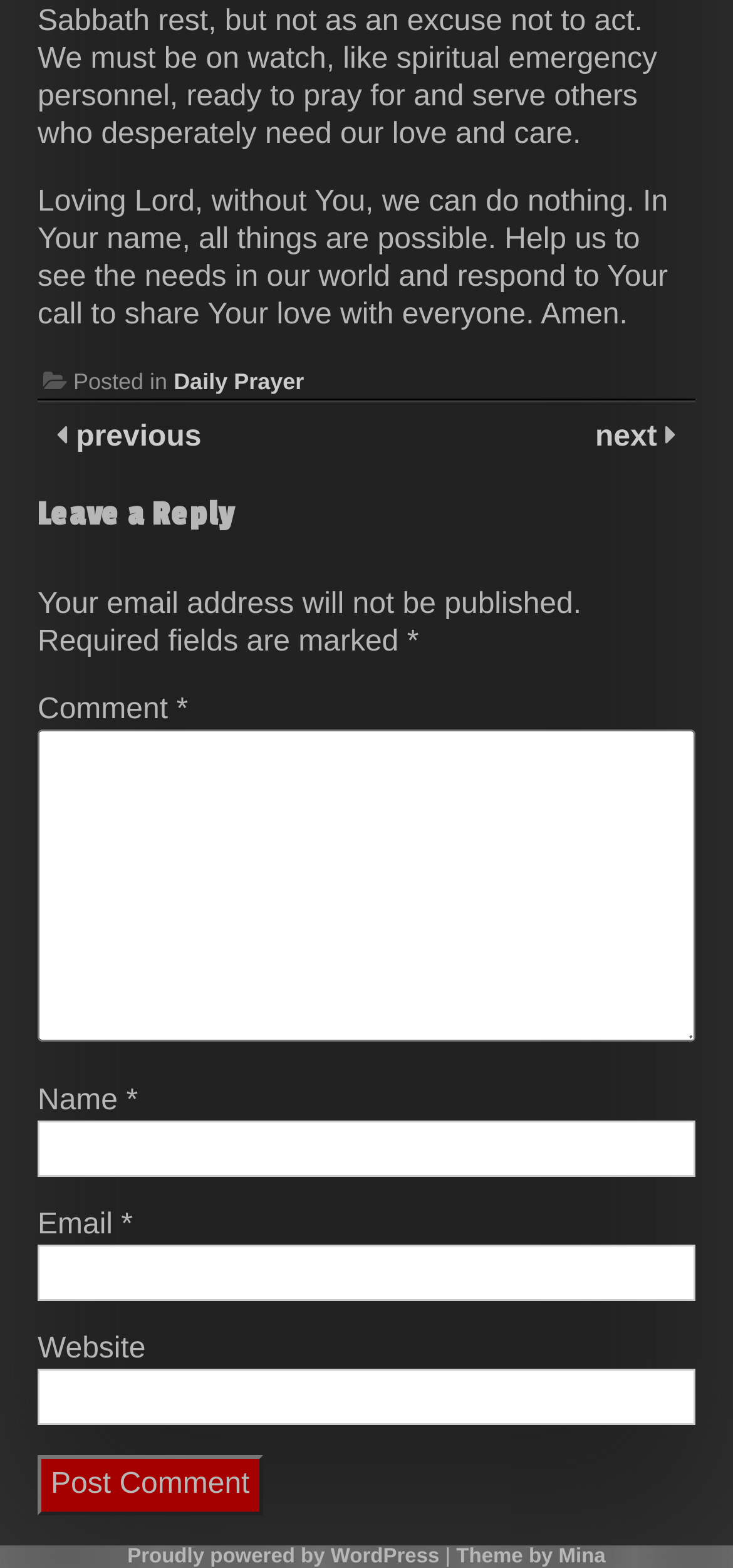Identify the bounding box for the given UI element using the description provided. Coordinates should be in the format (top-left x, top-left y, bottom-right x, bottom-right y) and must be between 0 and 1. Here is the description: next

[0.812, 0.269, 0.908, 0.289]